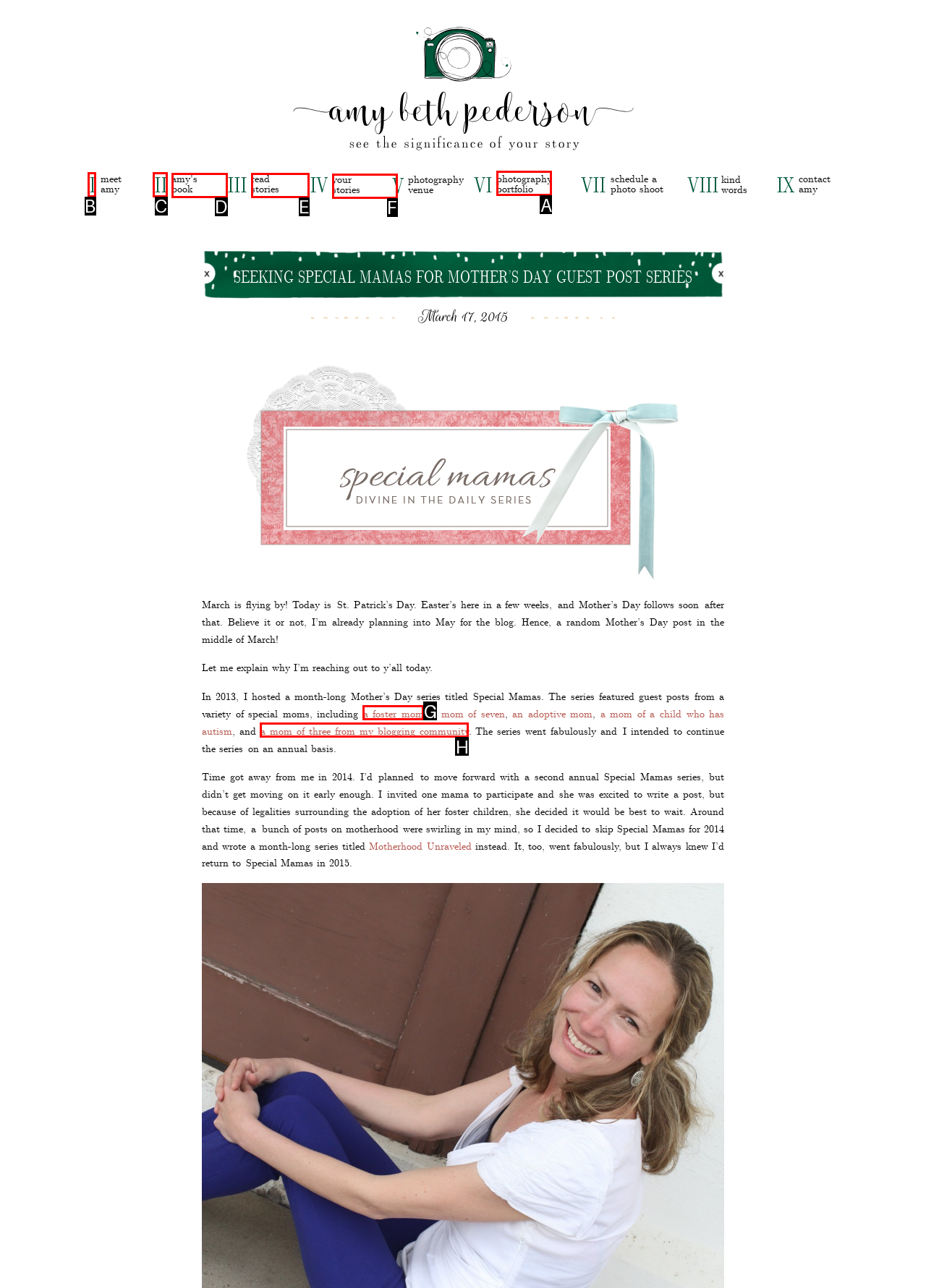Please indicate which option's letter corresponds to the task: Search by expertise, name or affiliation by examining the highlighted elements in the screenshot.

None